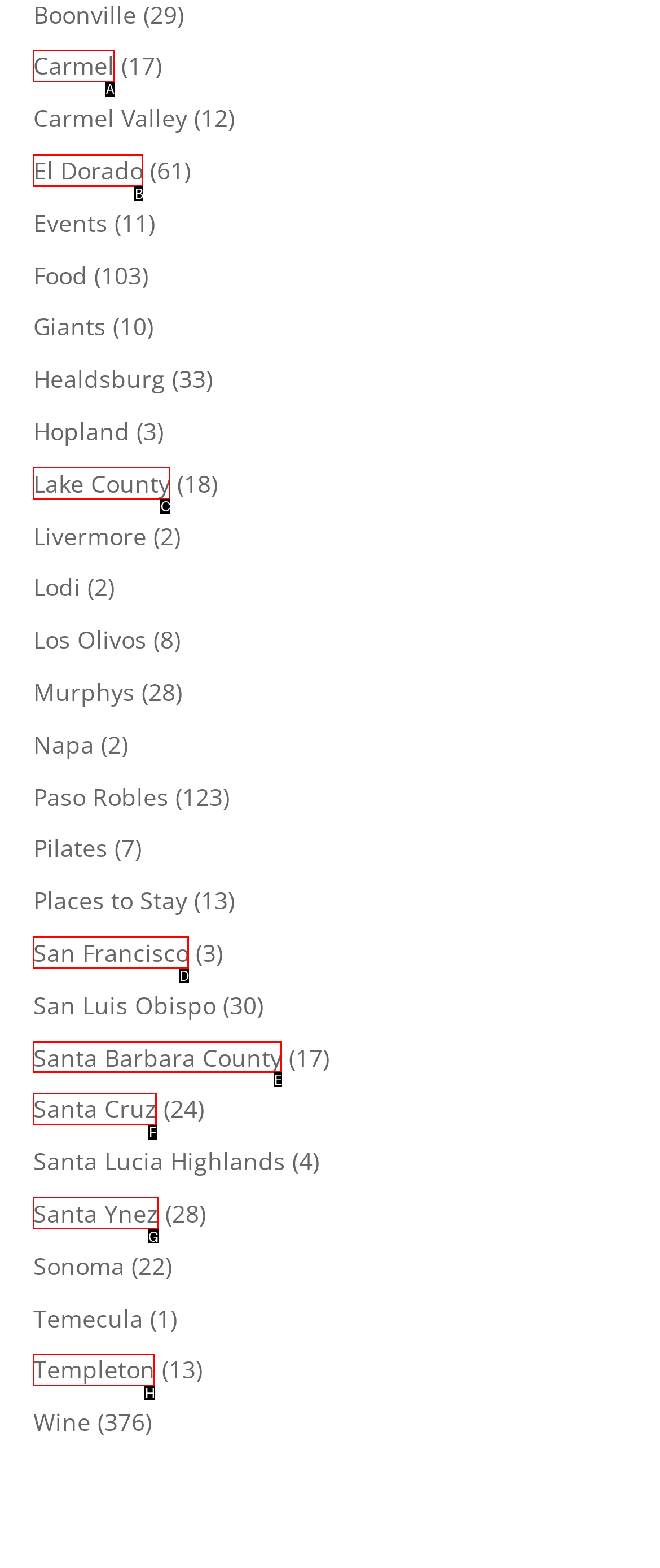Identify the correct option to click in order to accomplish the task: Learn about Santa Barbara County Provide your answer with the letter of the selected choice.

E